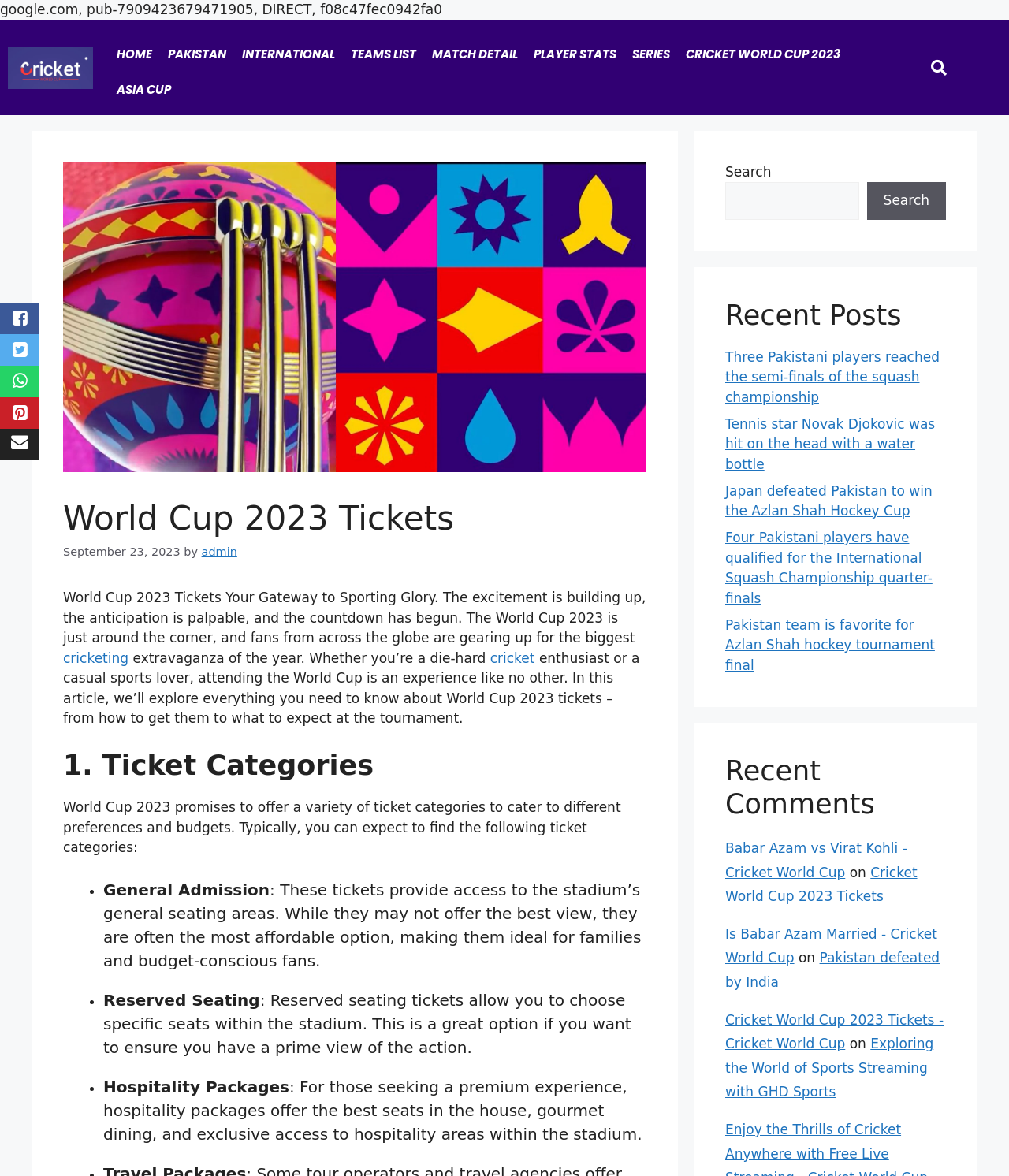How many recent posts are listed?
Answer the question with detailed information derived from the image.

The webpage lists five recent posts under the heading 'Recent Posts'. These posts are links to articles with titles such as 'Three Pakistani players reached the semi-finals of the squash championship' and 'Japan defeated Pakistan to win the Azlan Shah Hockey Cup'.